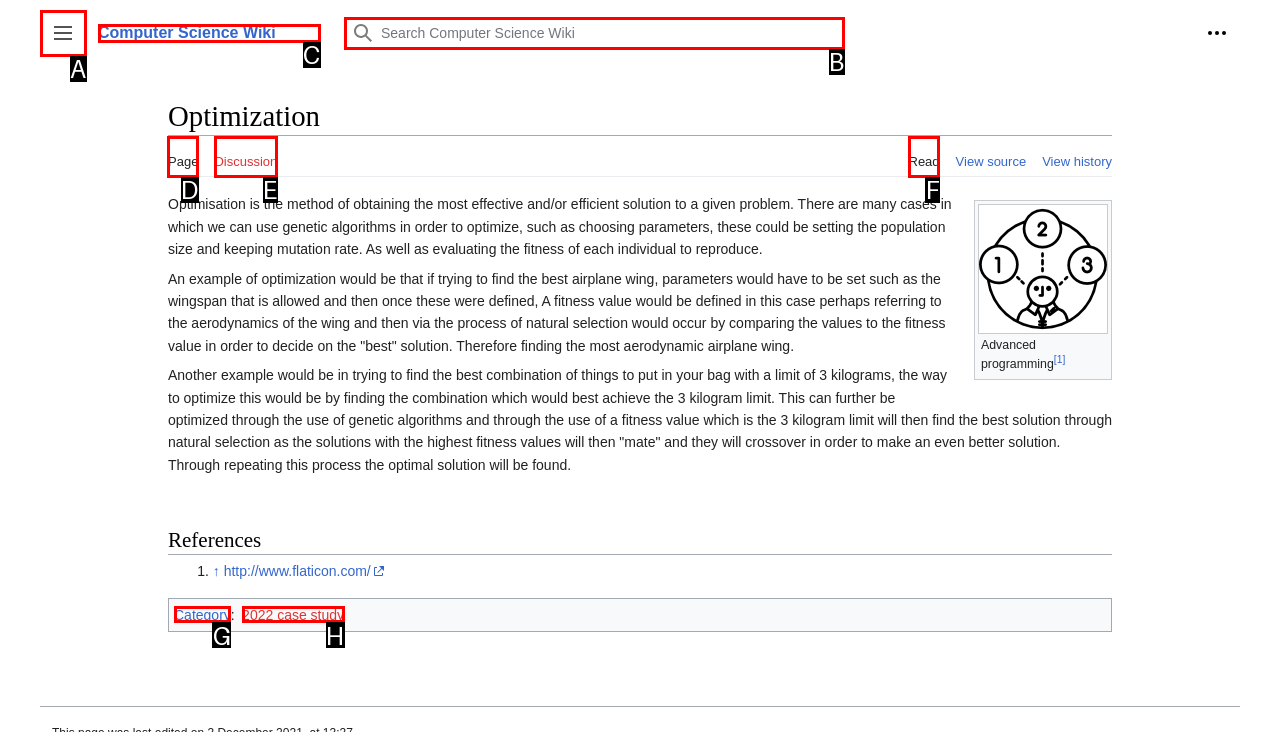Choose the letter that corresponds to the correct button to accomplish the task: Go to Page
Reply with the letter of the correct selection only.

D